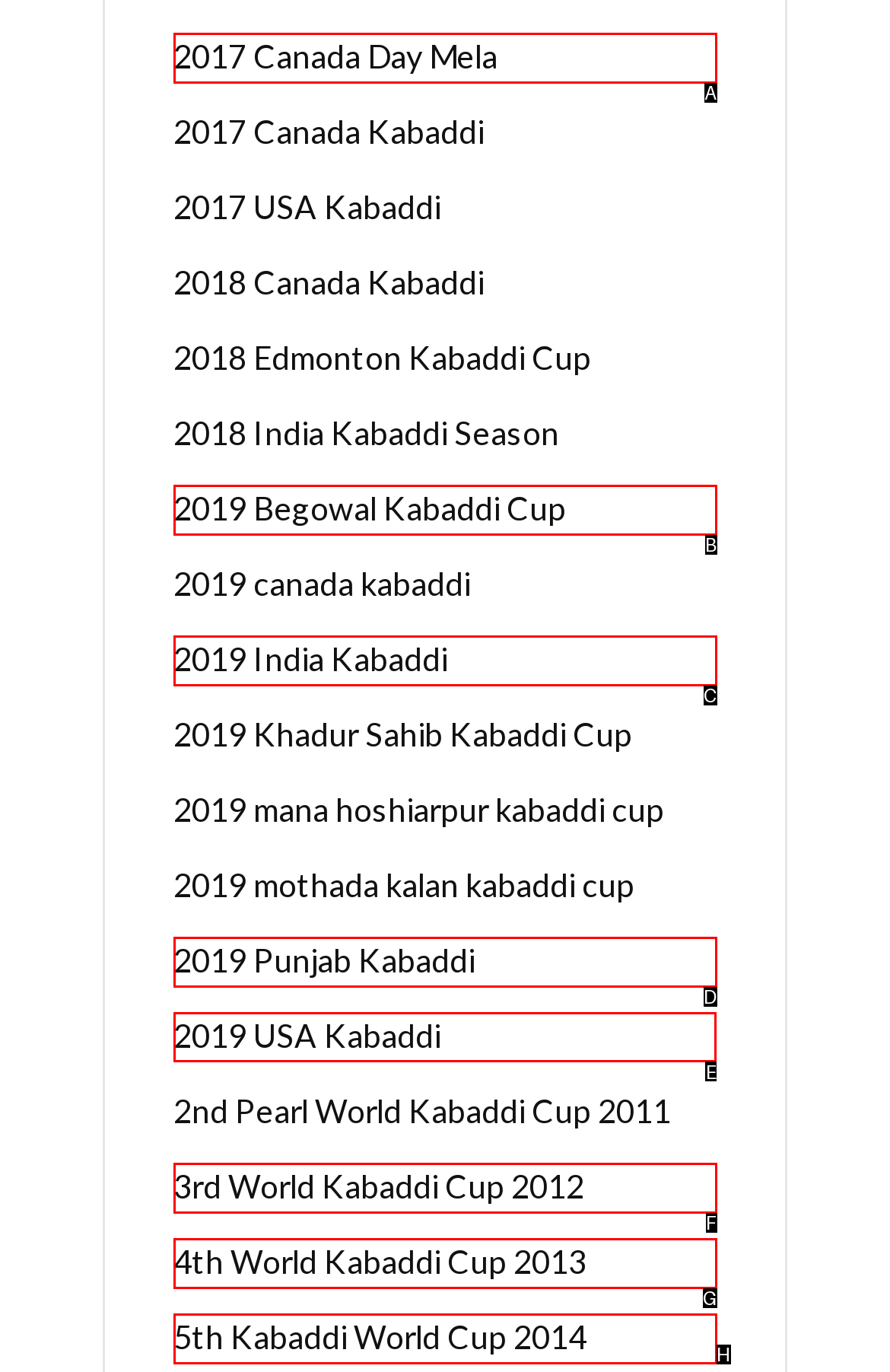Choose the HTML element to click for this instruction: view 2019 USA Kabaddi Answer with the letter of the correct choice from the given options.

E